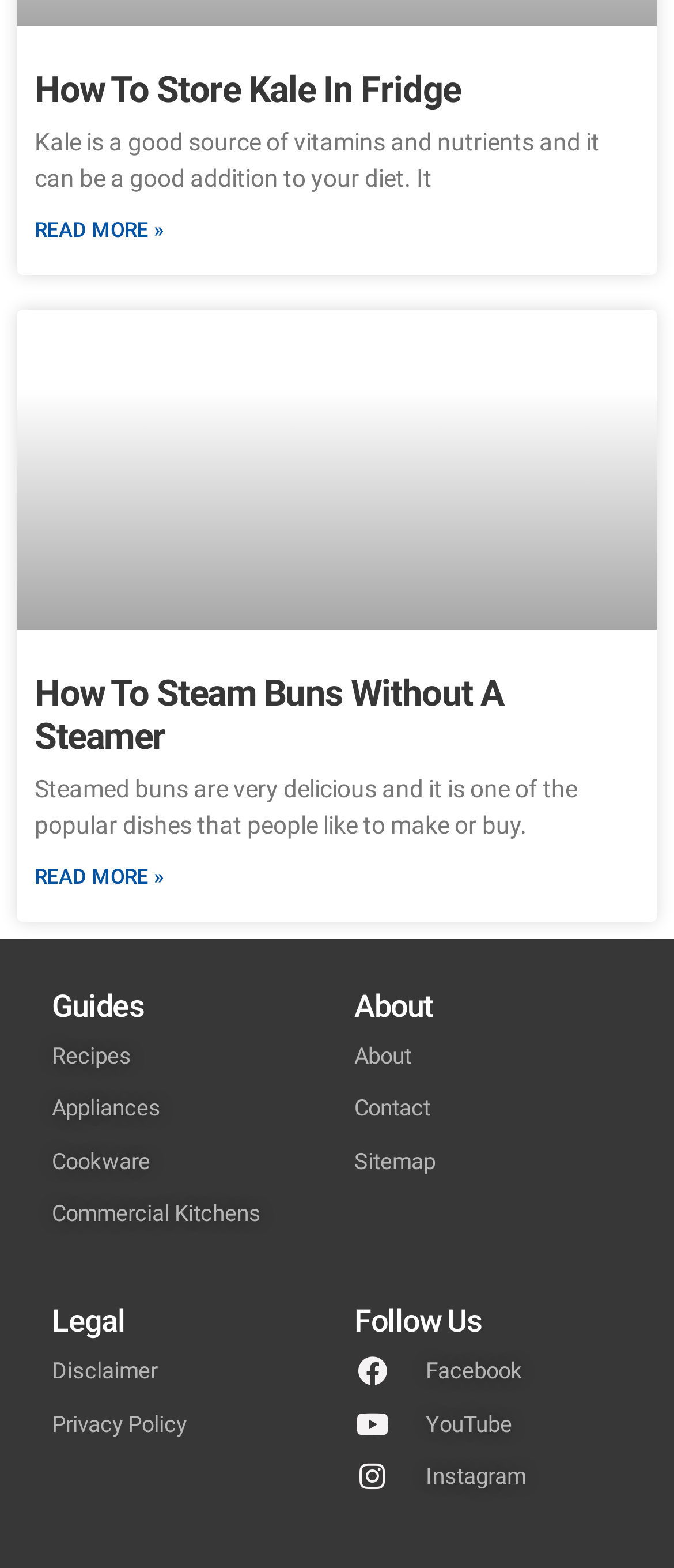Find the bounding box of the element with the following description: "parent_node: Share Us:". The coordinates must be four float numbers between 0 and 1, formatted as [left, top, right, bottom].

None